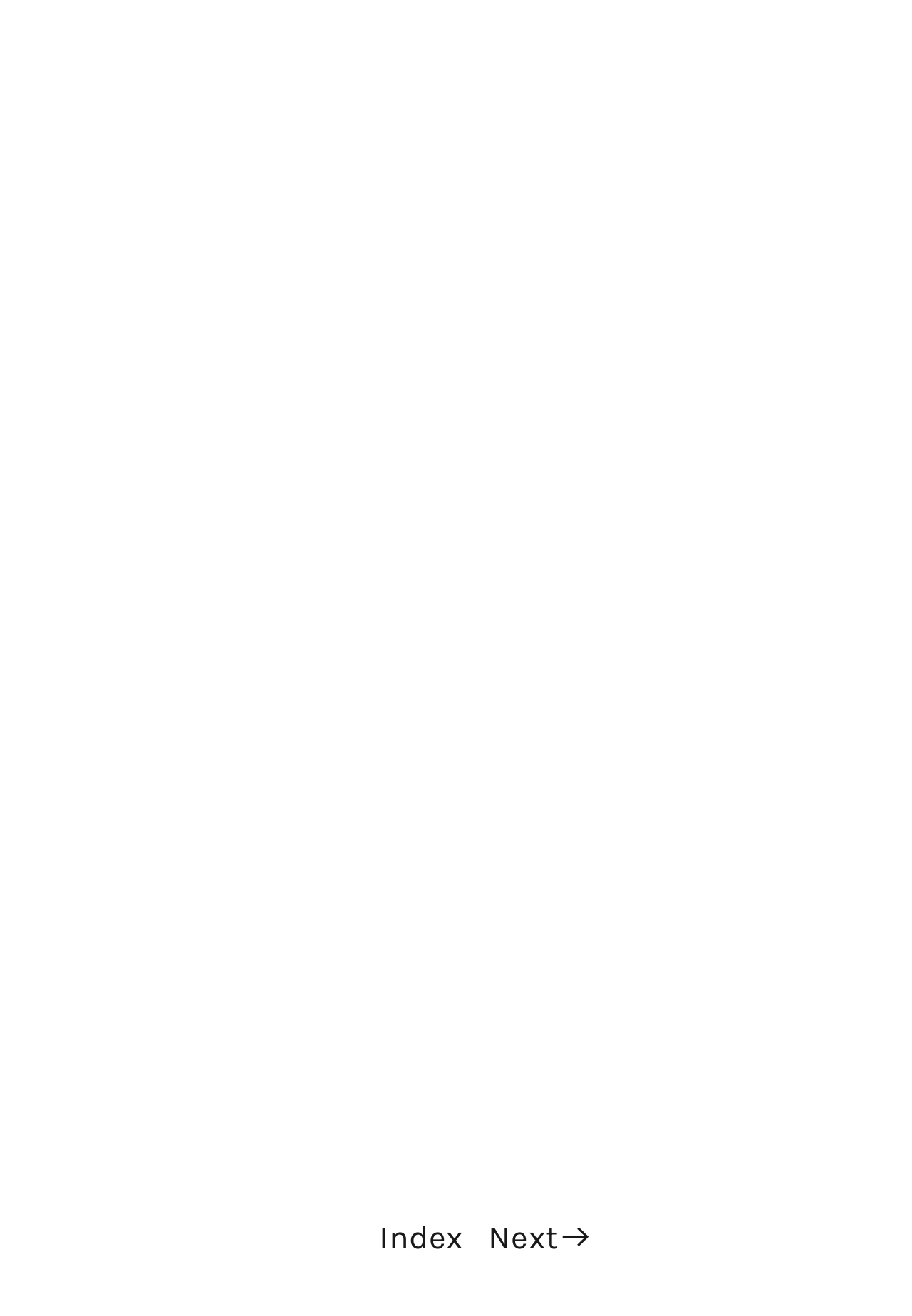Examine the screenshot and answer the question in as much detail as possible: What is the purpose of the 'Next' link?

The 'Next' link is typically used to navigate to the next page of a series of pages, and its position at the bottom of the webpage suggests that it is used for pagination.